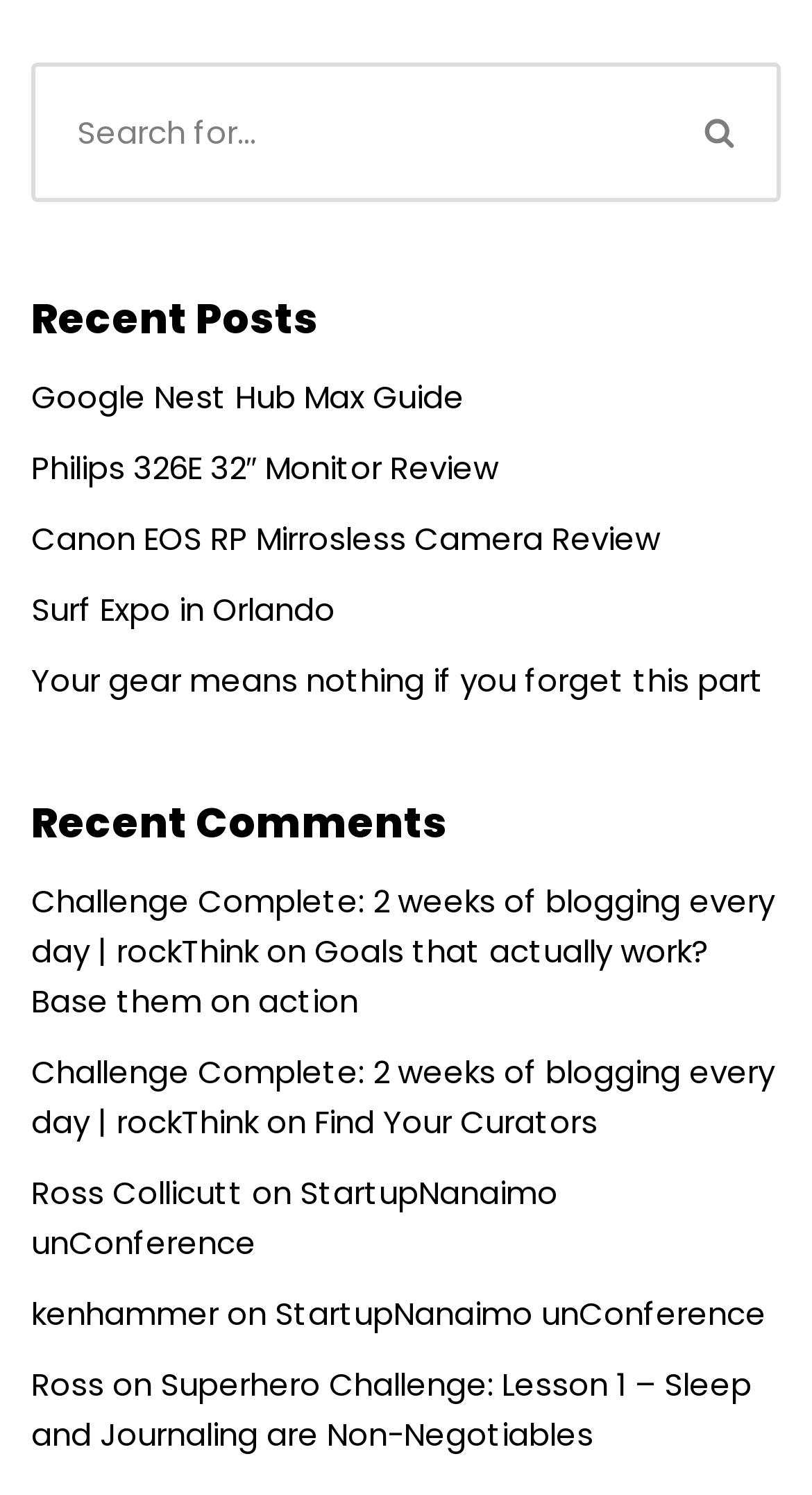Identify the bounding box coordinates of the element that should be clicked to fulfill this task: "read Google Nest Hub Max Guide". The coordinates should be provided as four float numbers between 0 and 1, i.e., [left, top, right, bottom].

[0.038, 0.25, 0.572, 0.28]